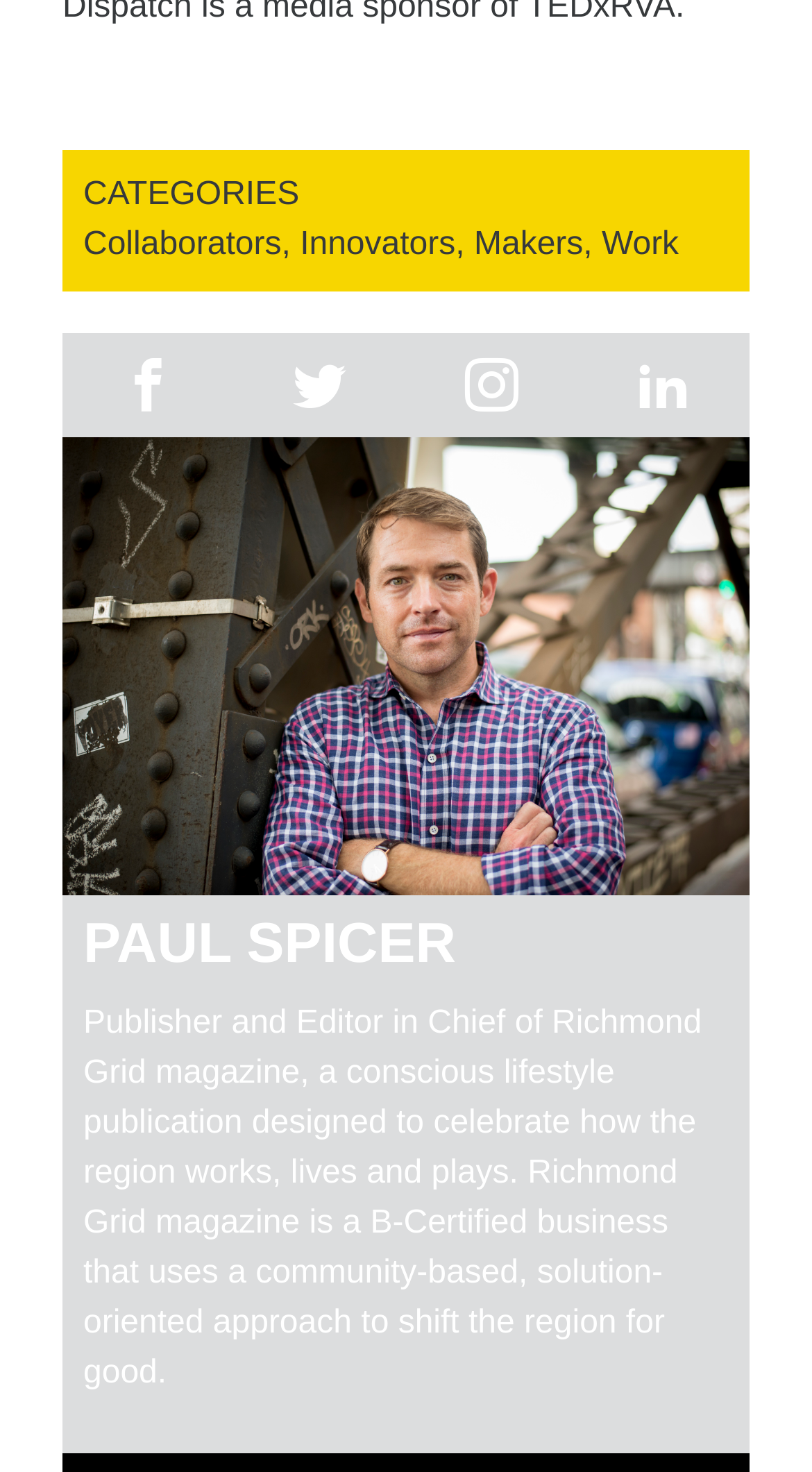Use a single word or phrase to answer the question: How many social media links are there?

4